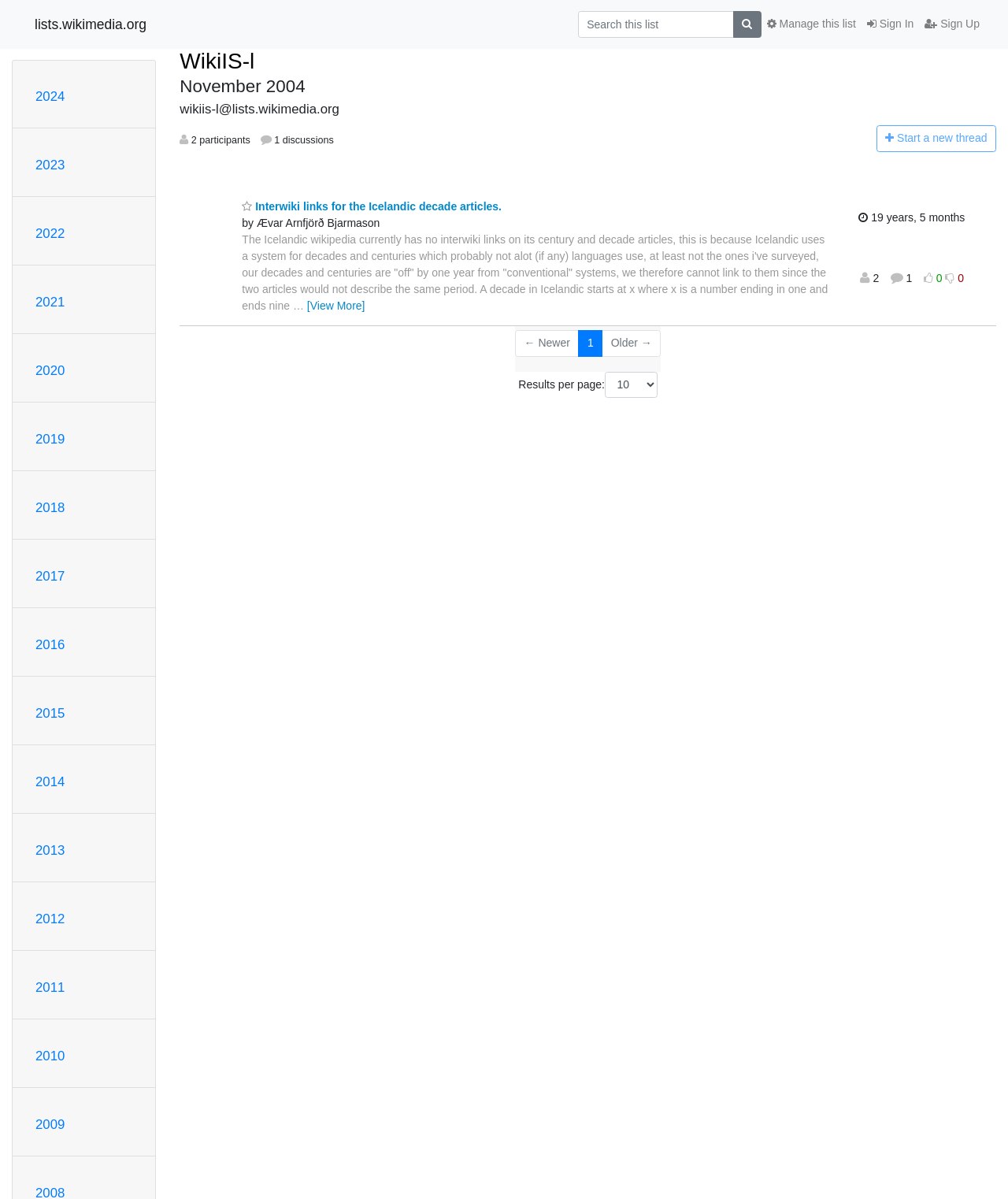Please give a succinct answer using a single word or phrase:
How many participants are in the discussion?

2